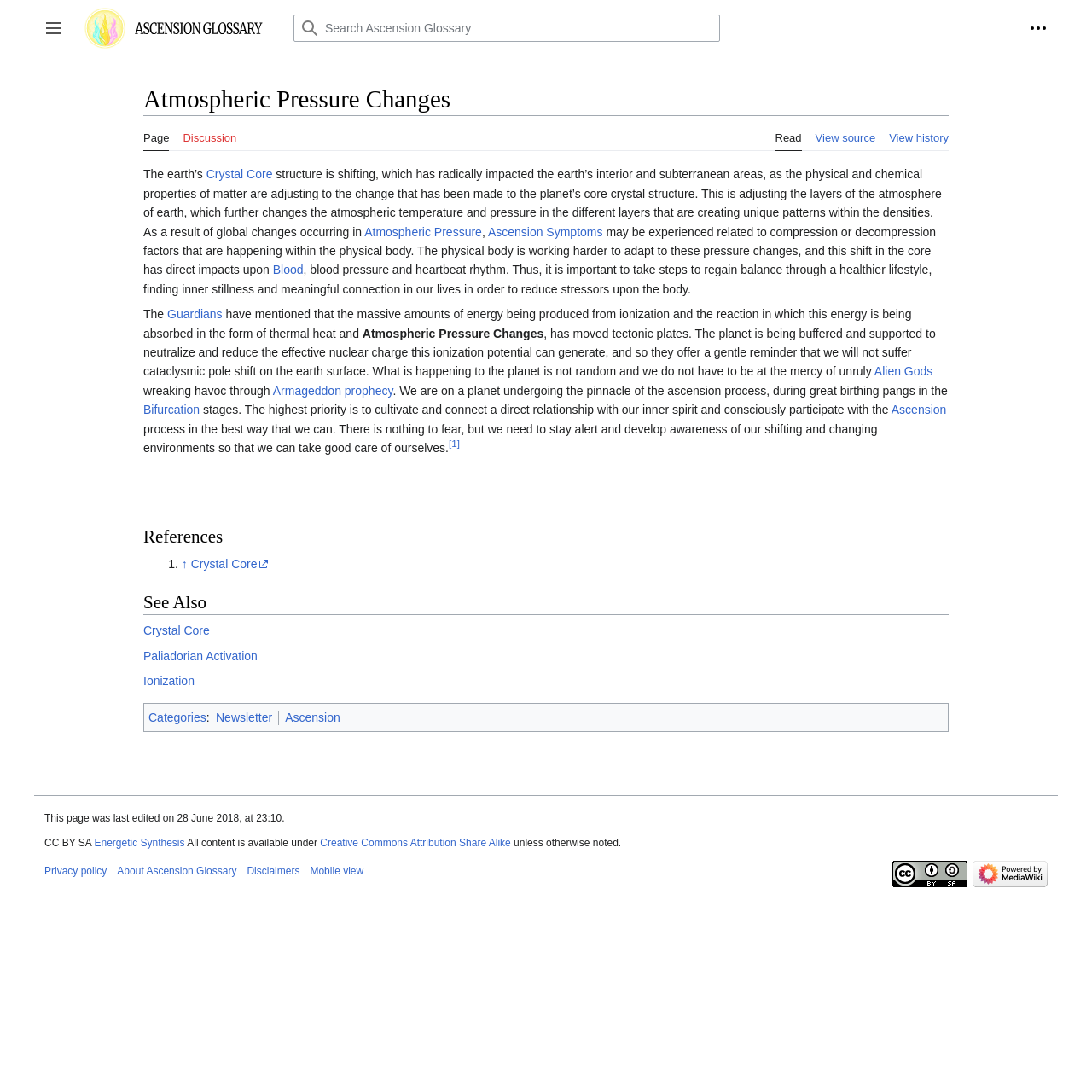Refer to the screenshot and answer the following question in detail:
What is the effect of atmospheric pressure changes on the body?

According to the text, 'atmospheric pressure changes may be experienced related to compression or decompression factors that are happening within the physical body.' This suggests that the effect of atmospheric pressure changes on the body is related to compression or decompression.